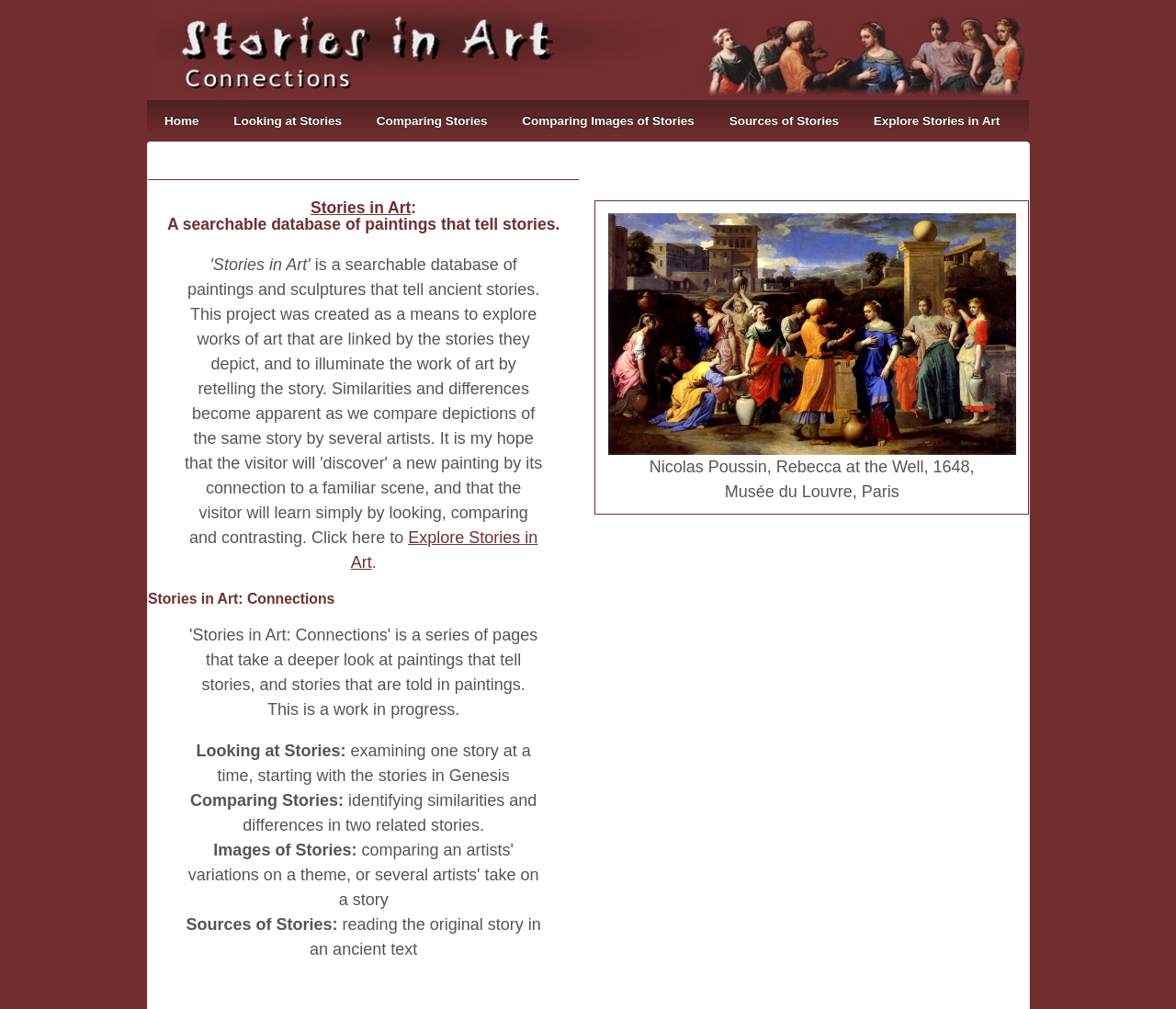Specify the bounding box coordinates (top-left x, top-left y, bottom-right x, bottom-right y) of the UI element in the screenshot that matches this description: alt="Stories in Art – Connections"

[0.125, 0.041, 0.875, 0.056]